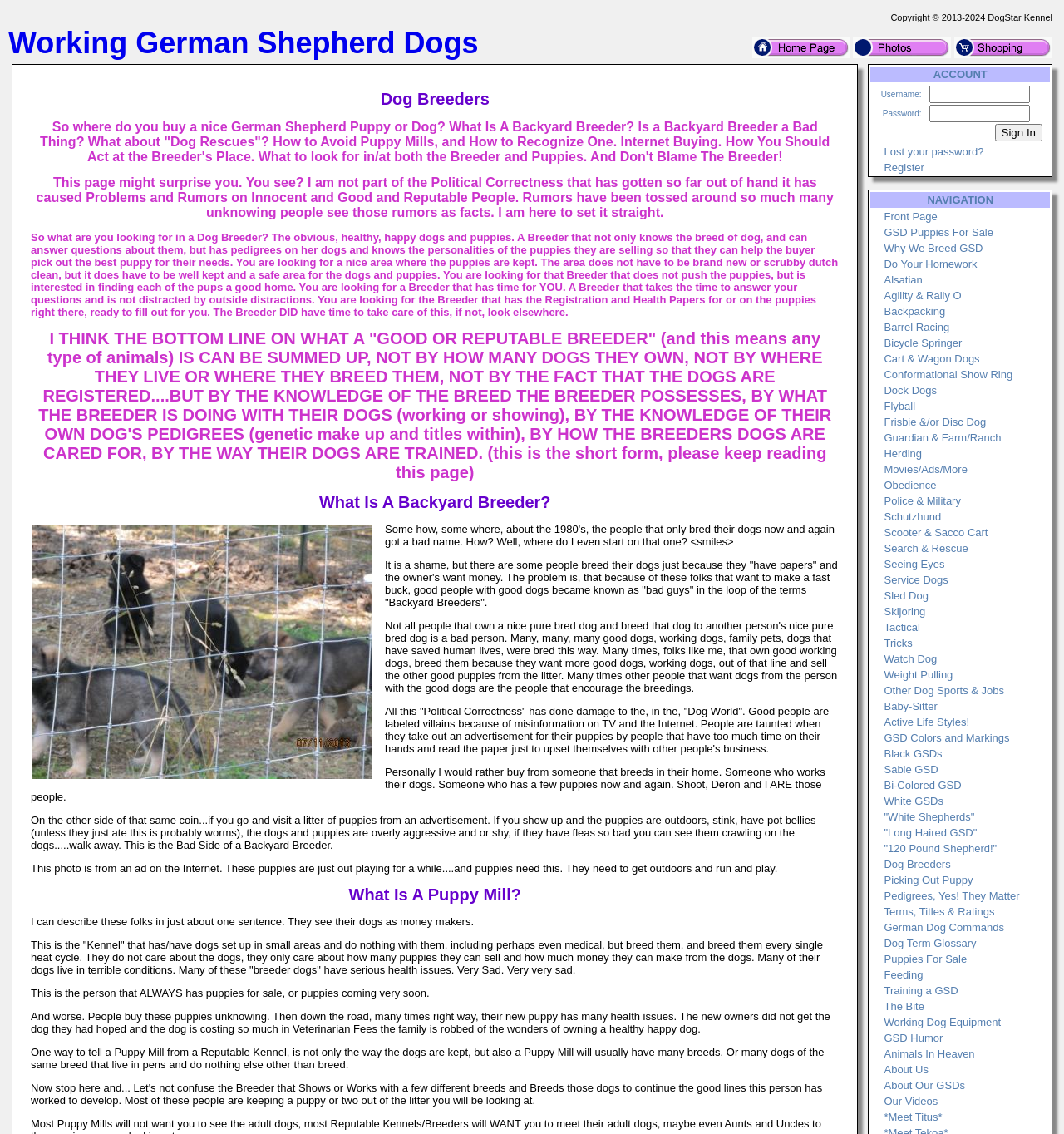Could you indicate the bounding box coordinates of the region to click in order to complete this instruction: "View 'GSD Puppies For Sale'".

[0.831, 0.199, 0.934, 0.21]